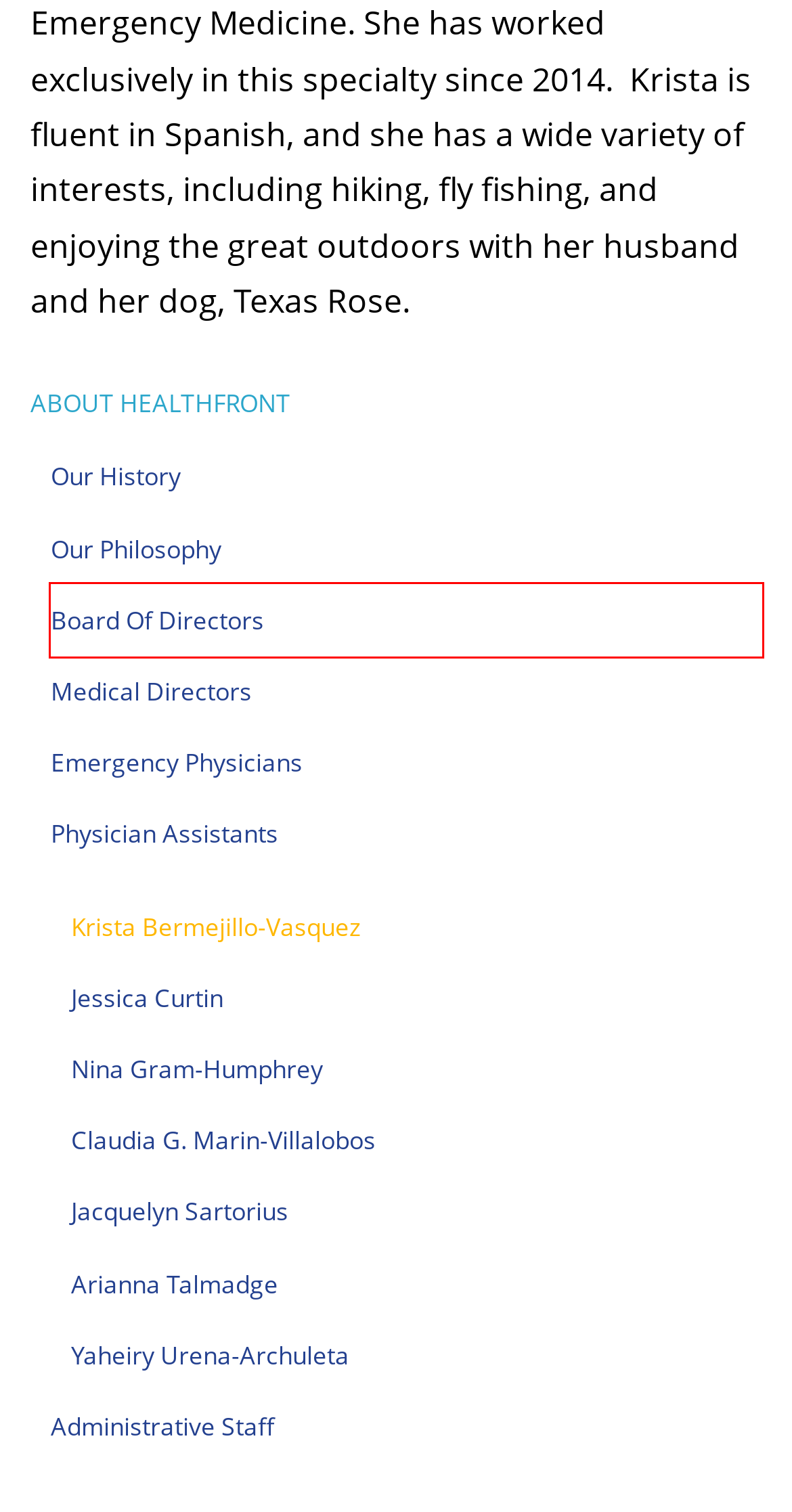You are provided with a screenshot of a webpage highlighting a UI element with a red bounding box. Choose the most suitable webpage description that matches the new page after clicking the element in the bounding box. Here are the candidates:
A. Our Philosophy | HealthFront
B. Claudia G. Marin-Villalobos, PA-C  | HealthFront
C. Our History | HealthFront
D. Board of Directors | HealthFront
E. Arianna Talmadge, PA-C | HealthFront
F. Emergency Physicians | HealthFront
G. Nina Gram-Humphrey, PA-C | HealthFront
H. Physician Assistants | HealthFront

D